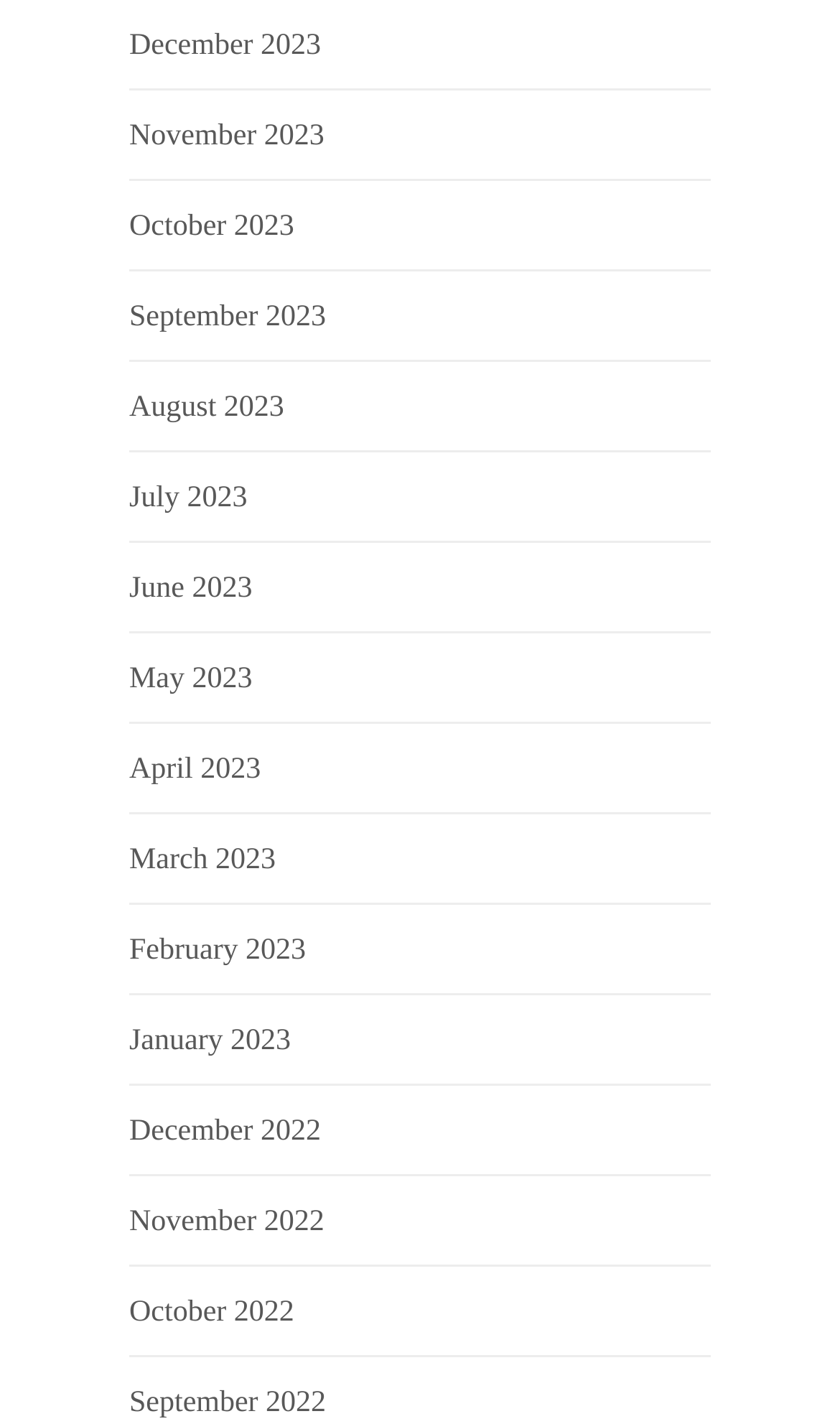Please answer the following question using a single word or phrase: 
Are the months listed in chronological order?

Yes